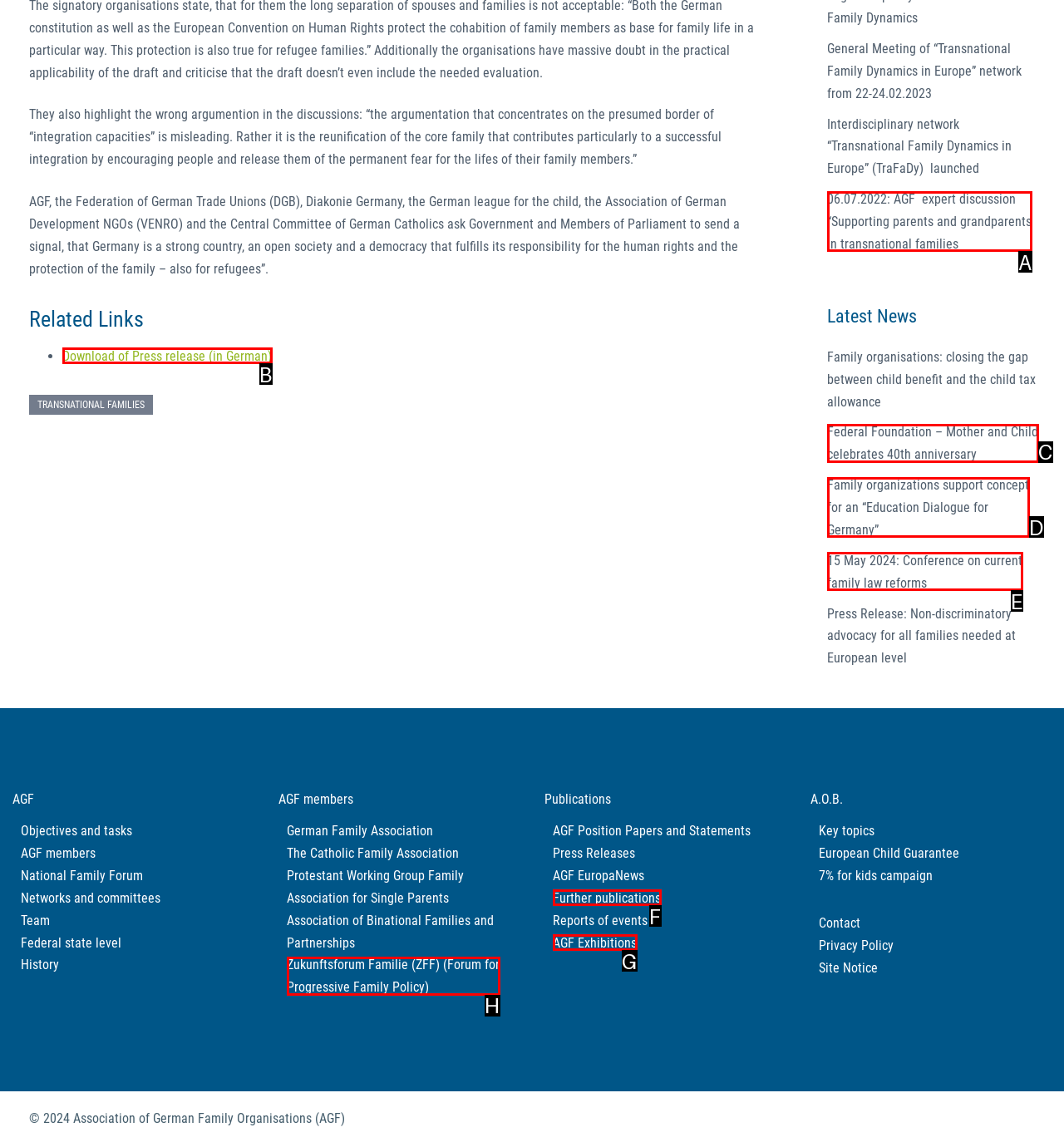Which UI element matches this description: Further publications?
Reply with the letter of the correct option directly.

F